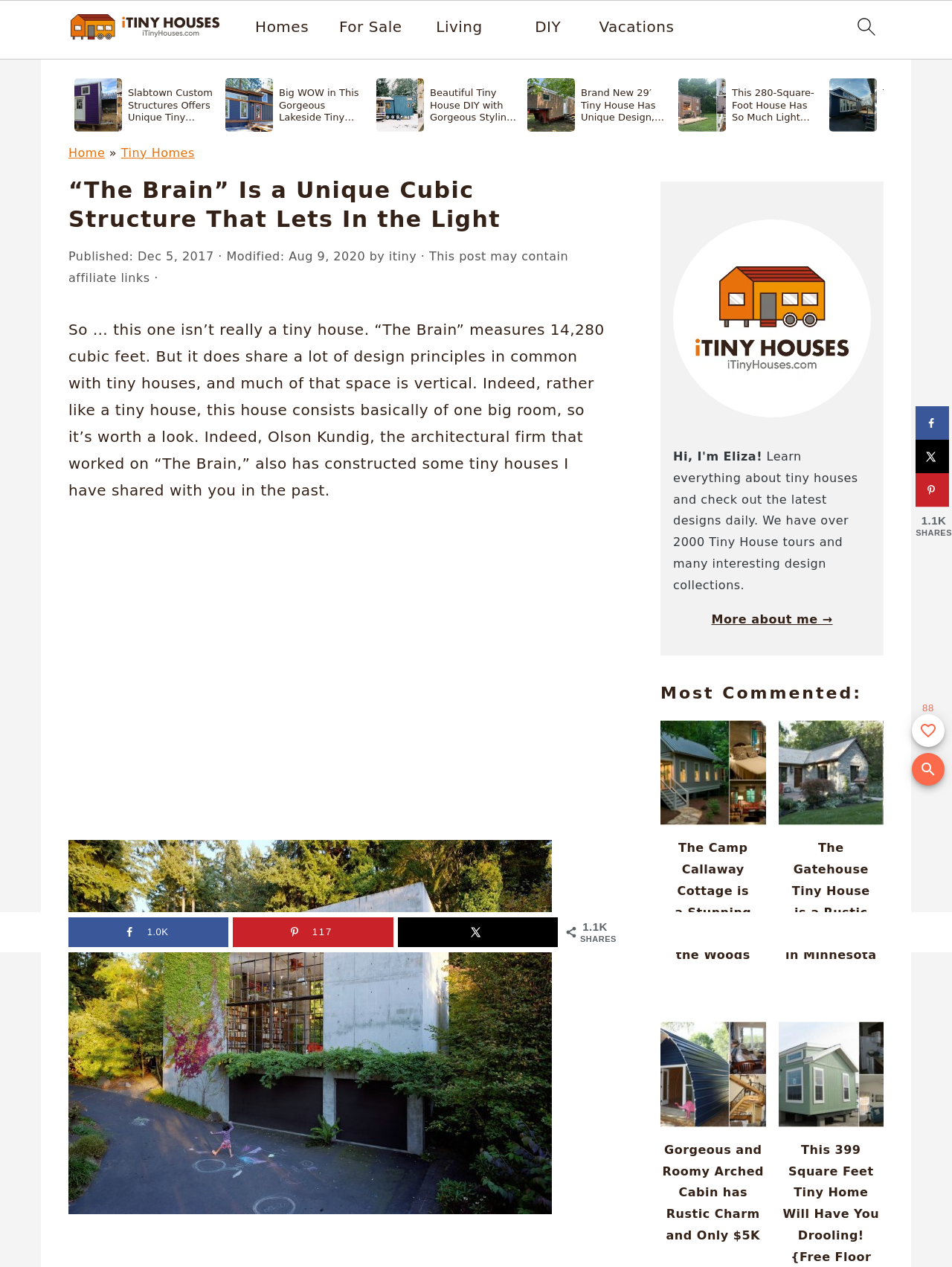Determine the webpage's heading and output its text content.

“The Brain” Is a Unique Cubic Structure That Lets In the Light